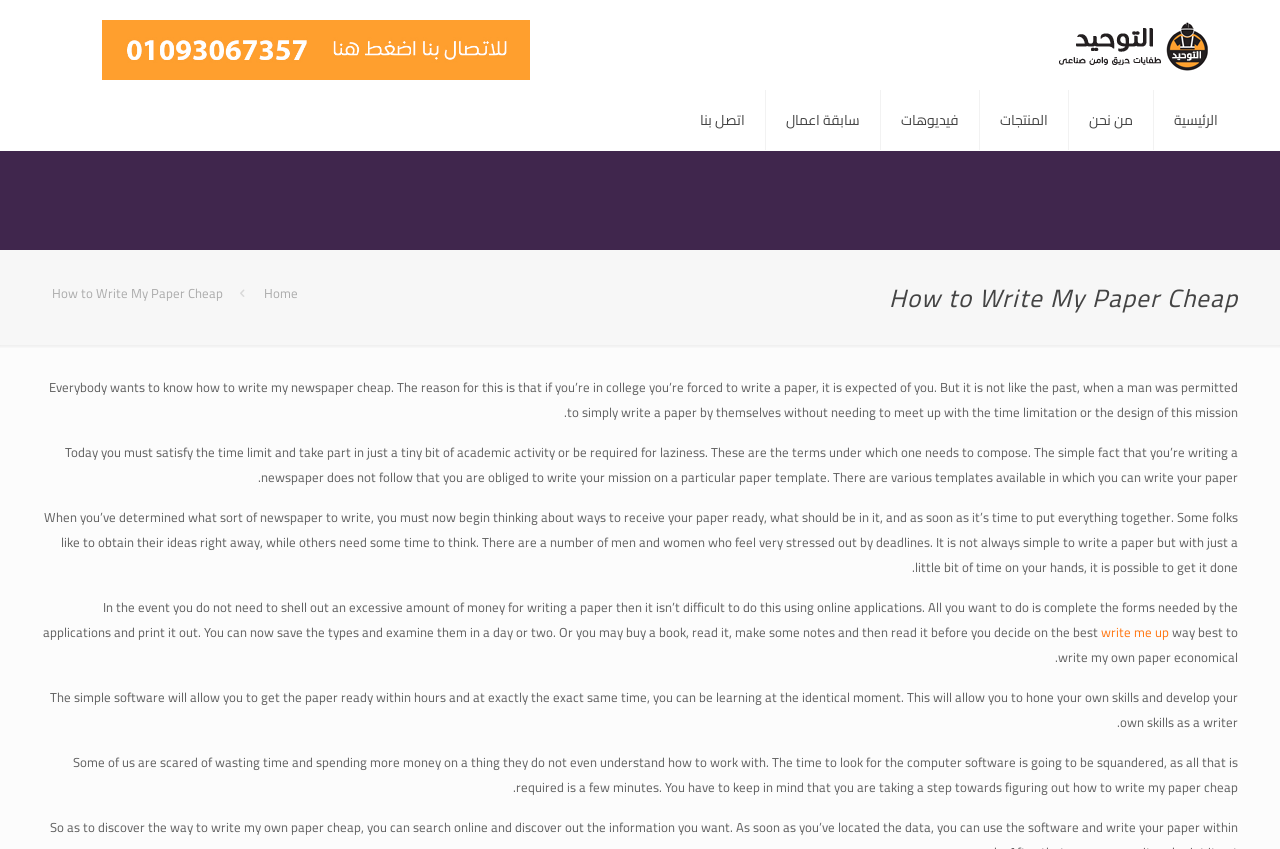Respond to the following question using a concise word or phrase: 
What is the alternative to using online applications?

Buying a book